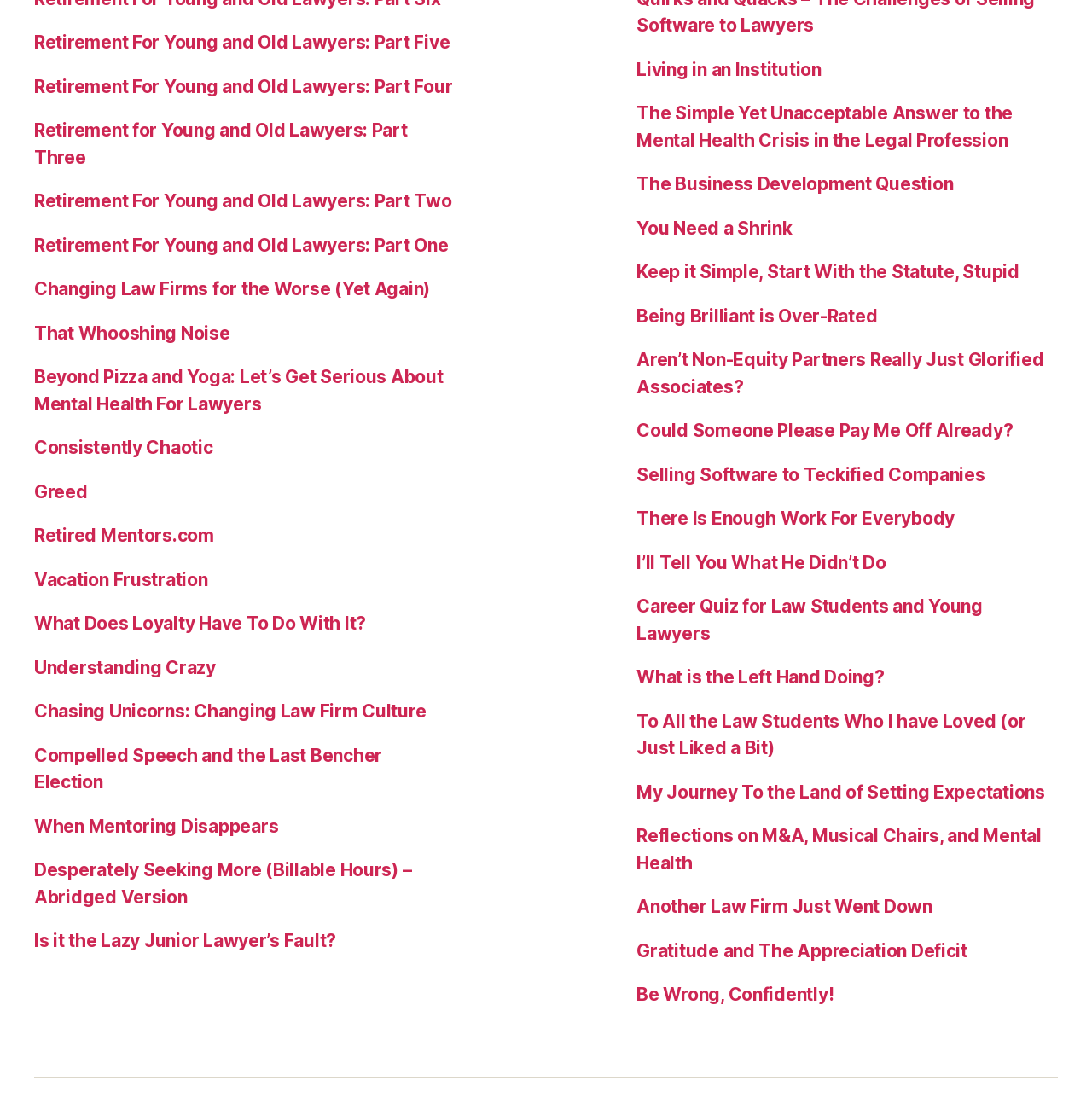Answer the following query with a single word or phrase:
Are the articles organized in a specific order?

Yes, by vertical position